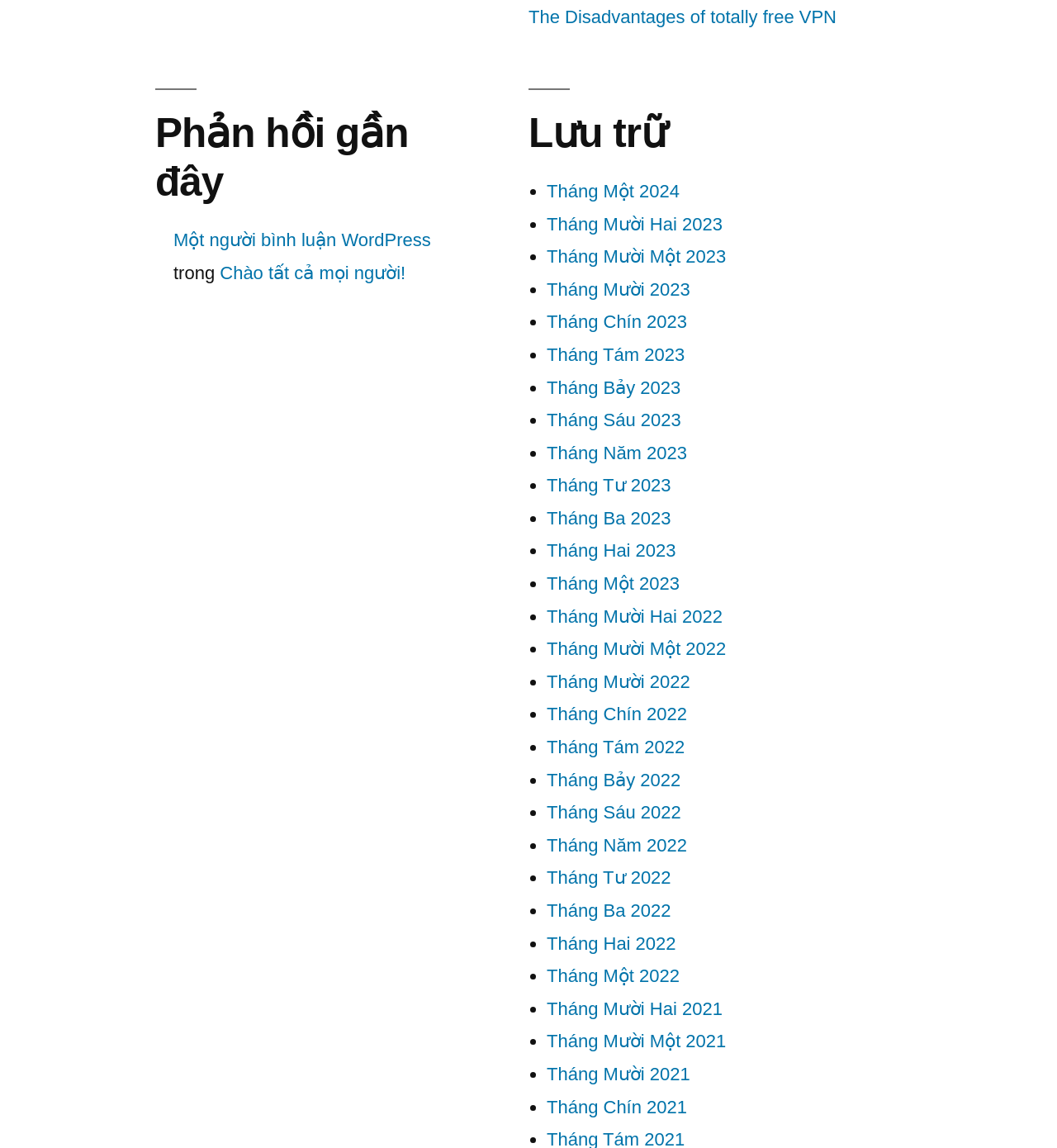Identify the bounding box for the element characterized by the following description: "Tháng Mười Hai 2021".

[0.517, 0.87, 0.684, 0.888]